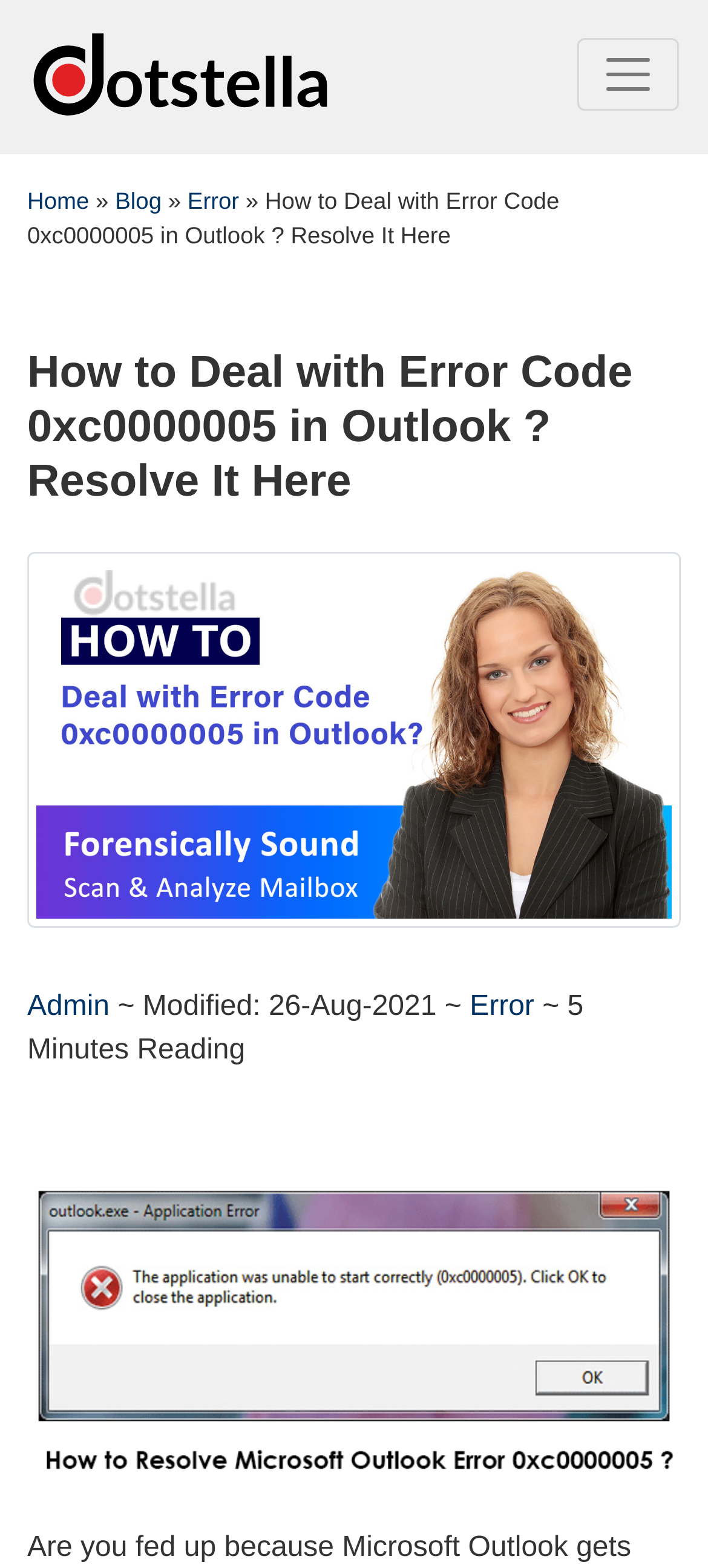Summarize the webpage with intricate details.

The webpage is about fixing the Outlook 0xc0000005 error code on a Windows computer. At the top left corner, there is a logo image and a link to the logo. On the top right corner, there is a button. Below the logo, there is a navigation menu with links to "Home", "Blog", and "Error" pages, separated by "»" symbols.

The main content of the webpage is a heading that reads "How to Deal with Error Code 0xc0000005 in Outlook? Resolve It Here". Below the heading, there is a large image that takes up most of the page width. On the top left side of the image, there is a link to "Admin" and a modified date "26-Aug-2021". On the top right side of the image, there is a link to "Error" and a reading time of "5 Minutes".

At the bottom of the page, there is another large image related to the Outlook error code 0xc0000005. Overall, the webpage has a total of 3 images, 6 links, and 5 static text elements.